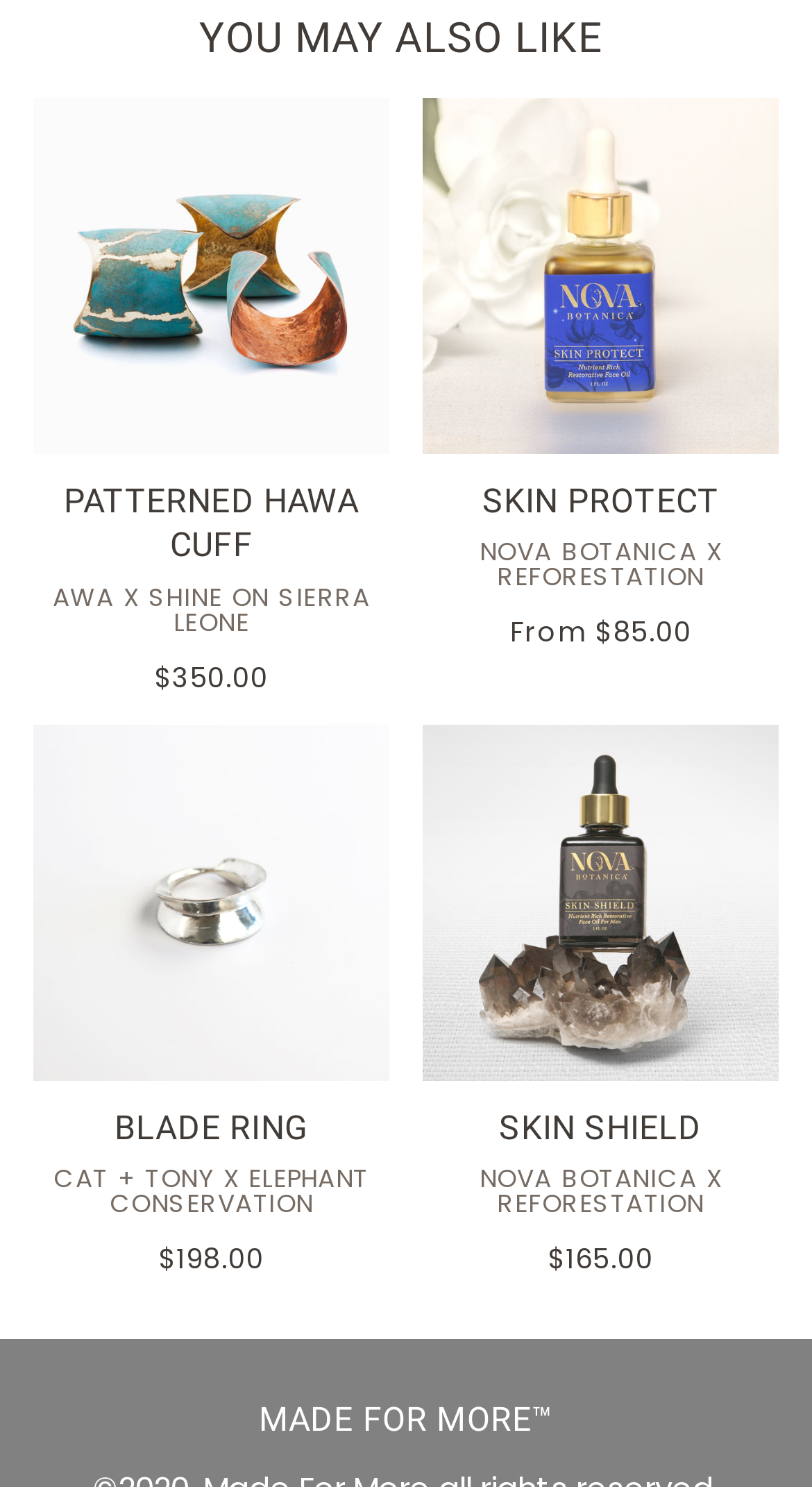Reply to the question below using a single word or brief phrase:
What is the theme of the product 'AWA X SHINE ON SIERRA LEONE'?

Elephant Conservation